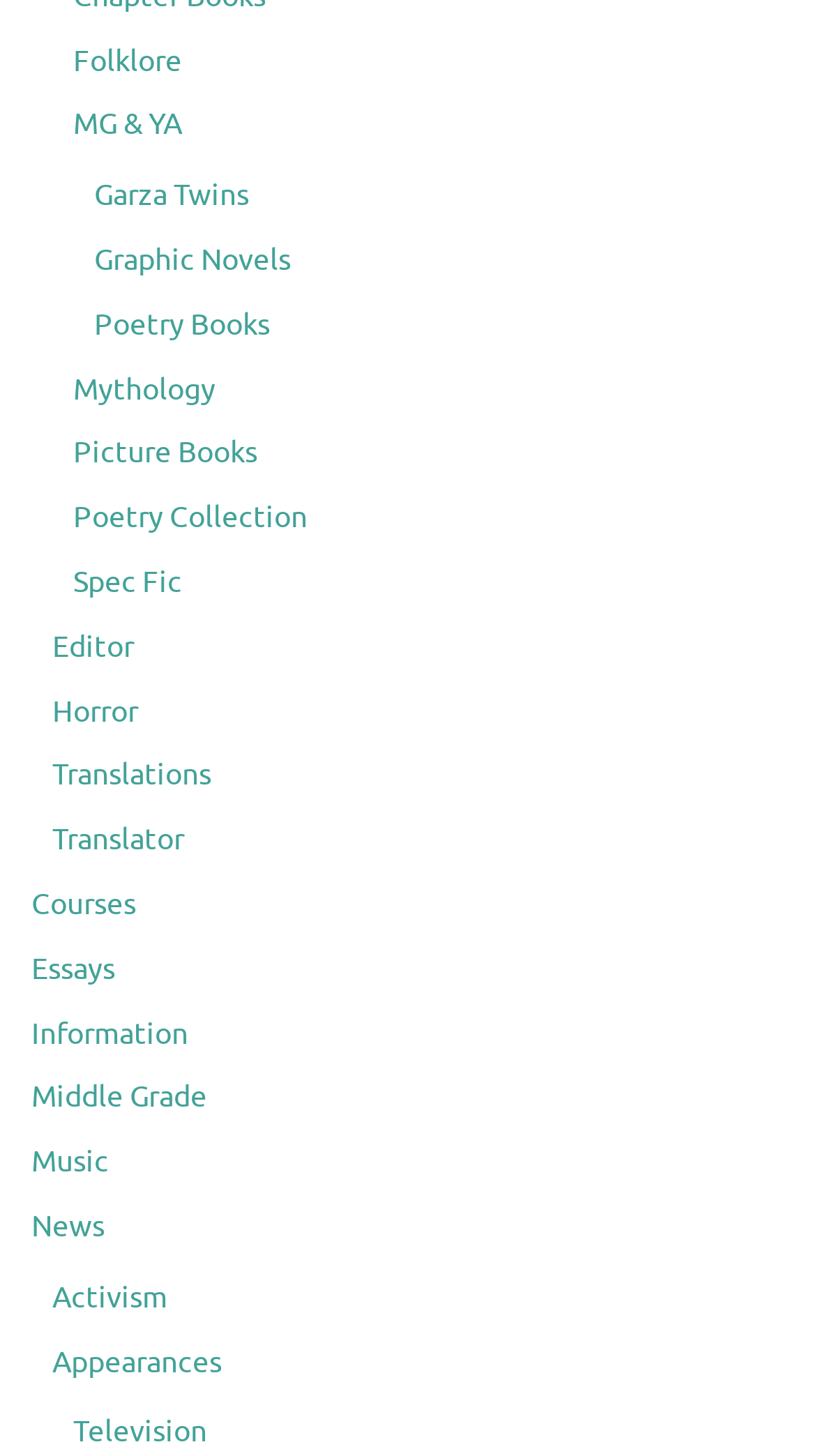Answer the following in one word or a short phrase: 
What is the category of the link 'Garza Twins'?

MG & YA